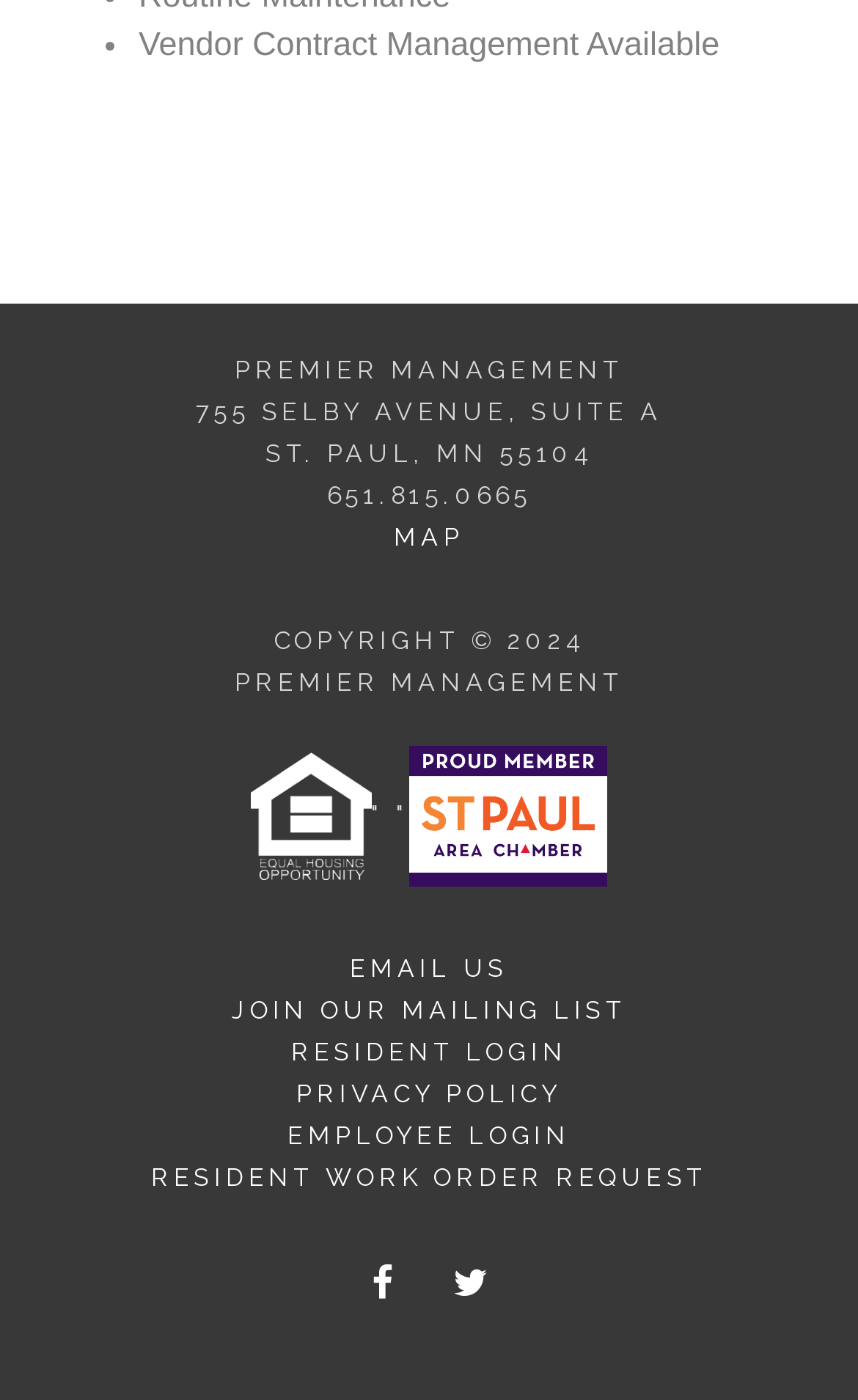Locate the bounding box coordinates of the clickable element to fulfill the following instruction: "Email us". Provide the coordinates as four float numbers between 0 and 1 in the format [left, top, right, bottom].

[0.408, 0.681, 0.592, 0.703]